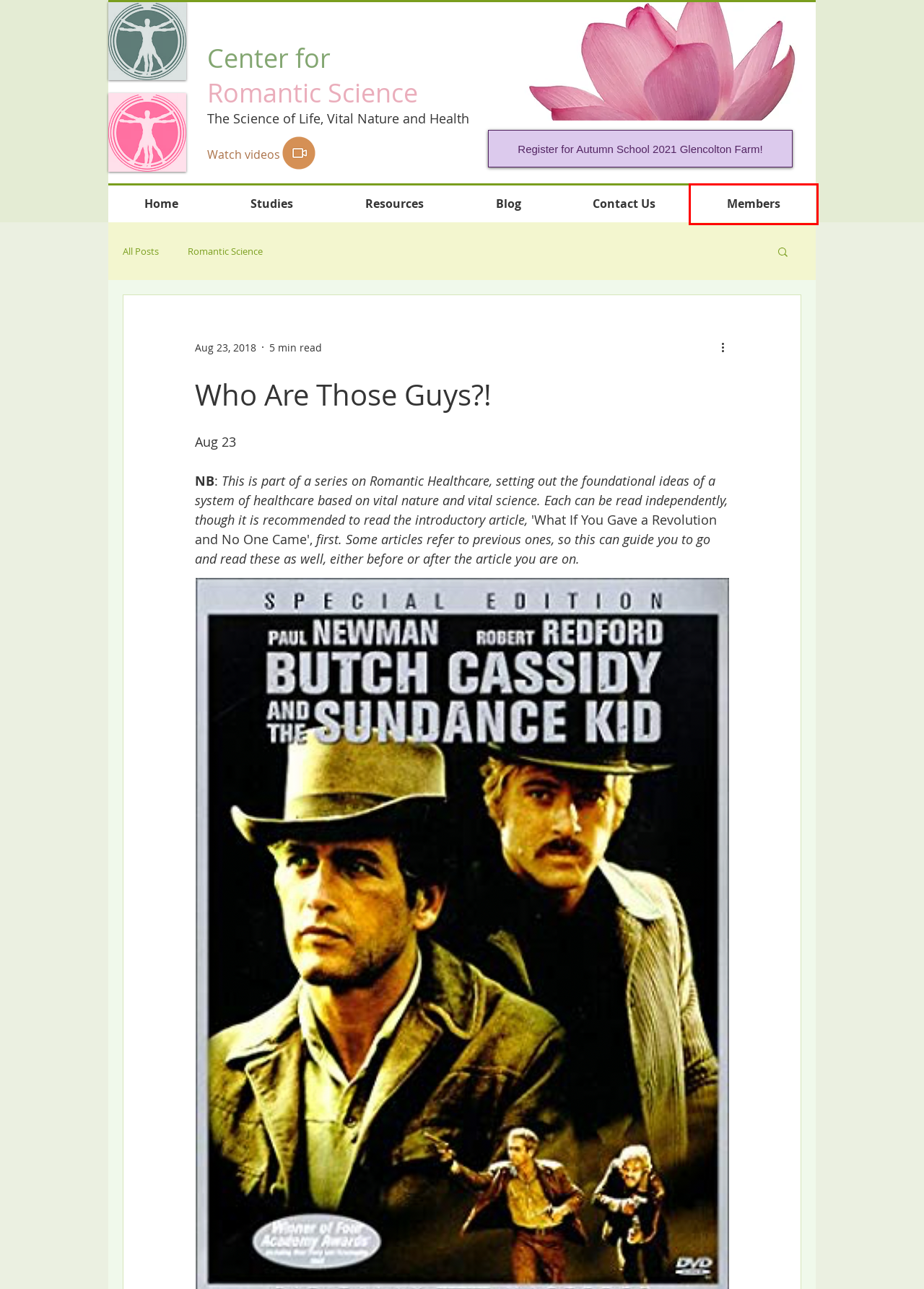You are given a screenshot of a webpage with a red rectangle bounding box around an element. Choose the best webpage description that matches the page after clicking the element in the bounding box. Here are the candidates:
A. Autumn School 2021 | romanticSchool
B. Free Courses | romanticResourceCen
C. Homeopathy | Romantic Science Healthcare
D. Romantic Science
E. Contact Us | romanticResourceCen
F. Resources | romanticResourceCen
G. Blog | romanticResourceCen
H. Members | romanticResourceCen

H